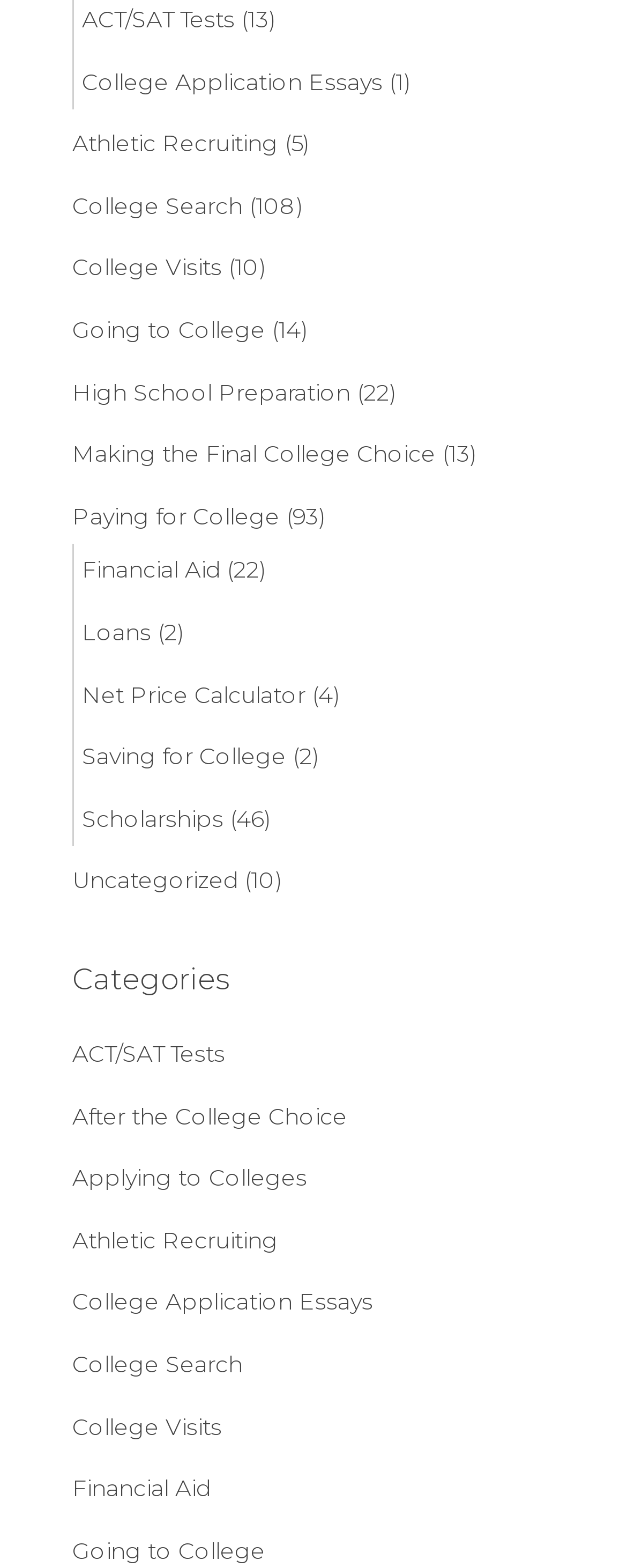What is the category with the most resources?
Please provide a full and detailed response to the question.

I looked at the StaticText elements next to each link and found that 'College Search' has the highest number, which is 108.